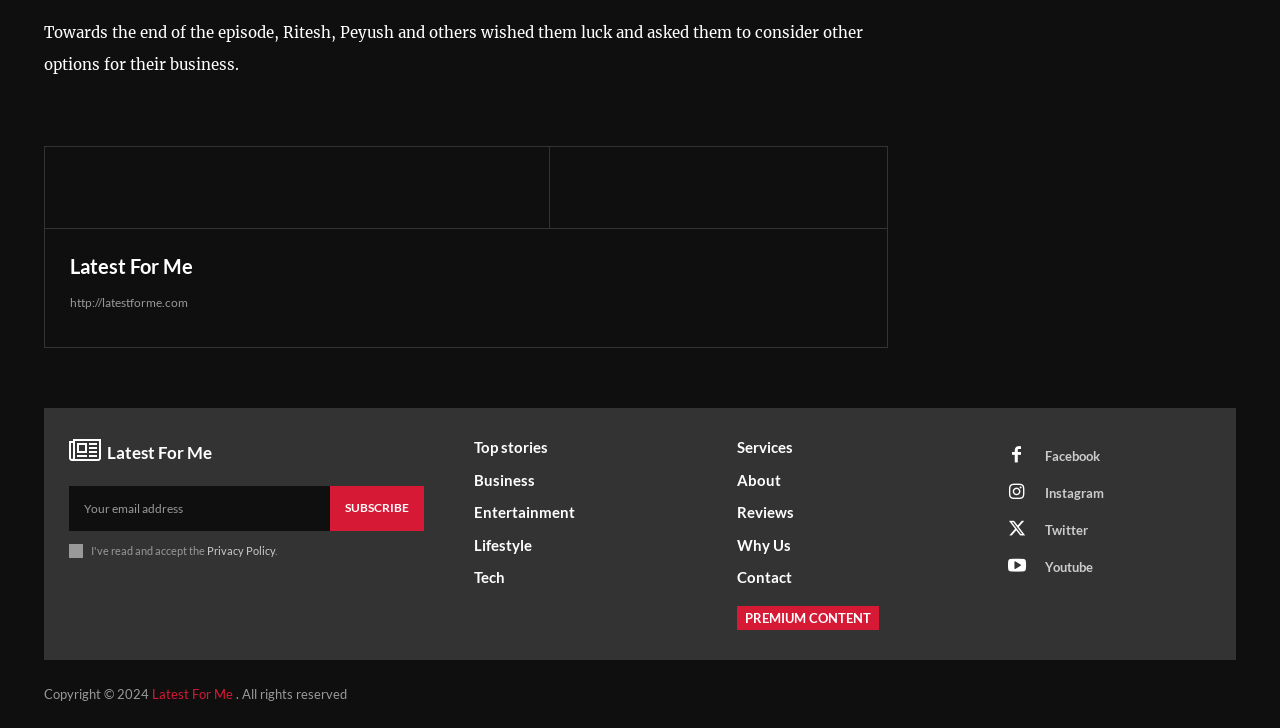Provide your answer in one word or a succinct phrase for the question: 
What is the purpose of the textbox?

Enter email